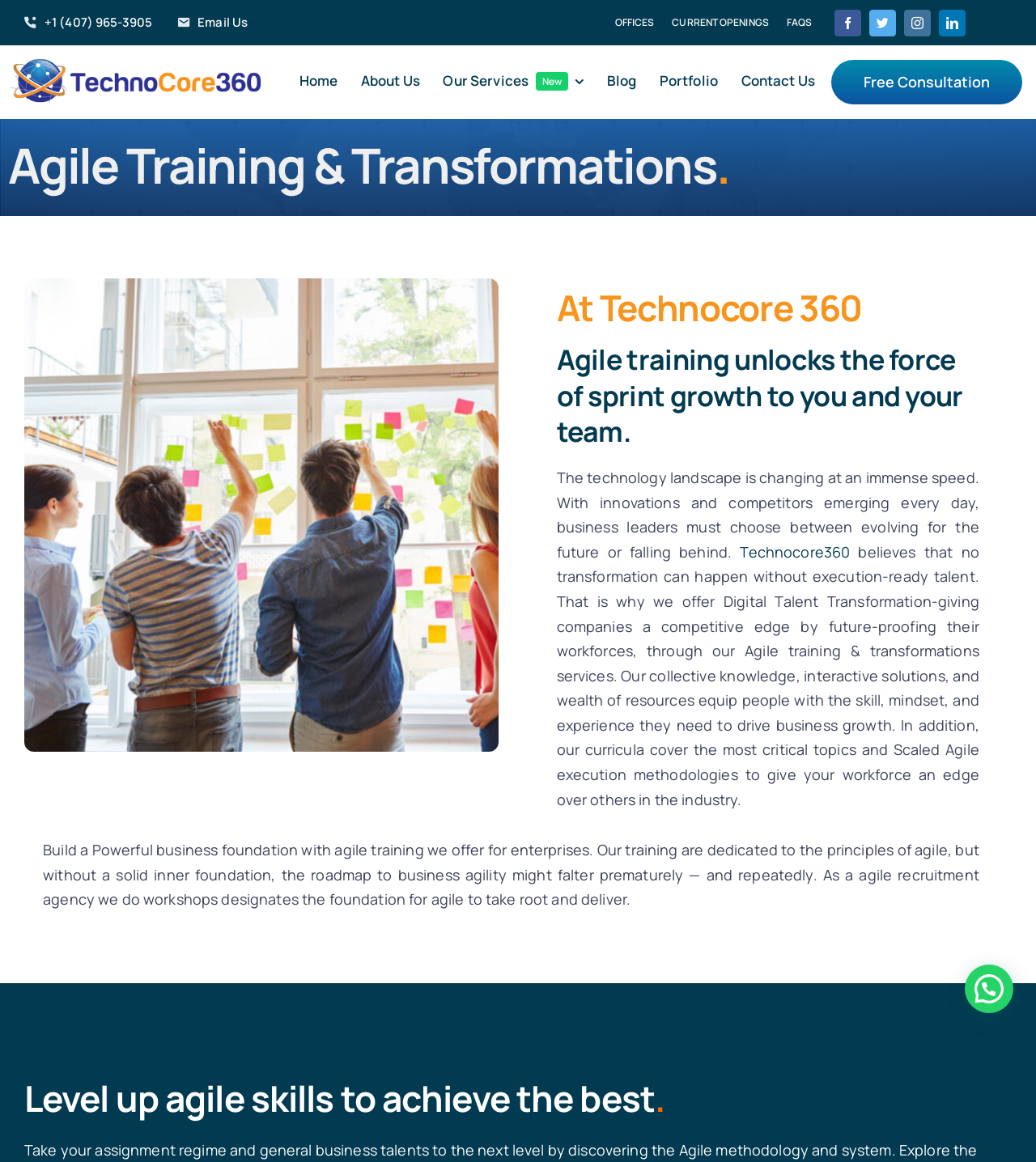Find the bounding box coordinates for the area that should be clicked to accomplish the instruction: "Follow TechnoCore360 on LinkedIn".

[0.906, 0.008, 0.932, 0.031]